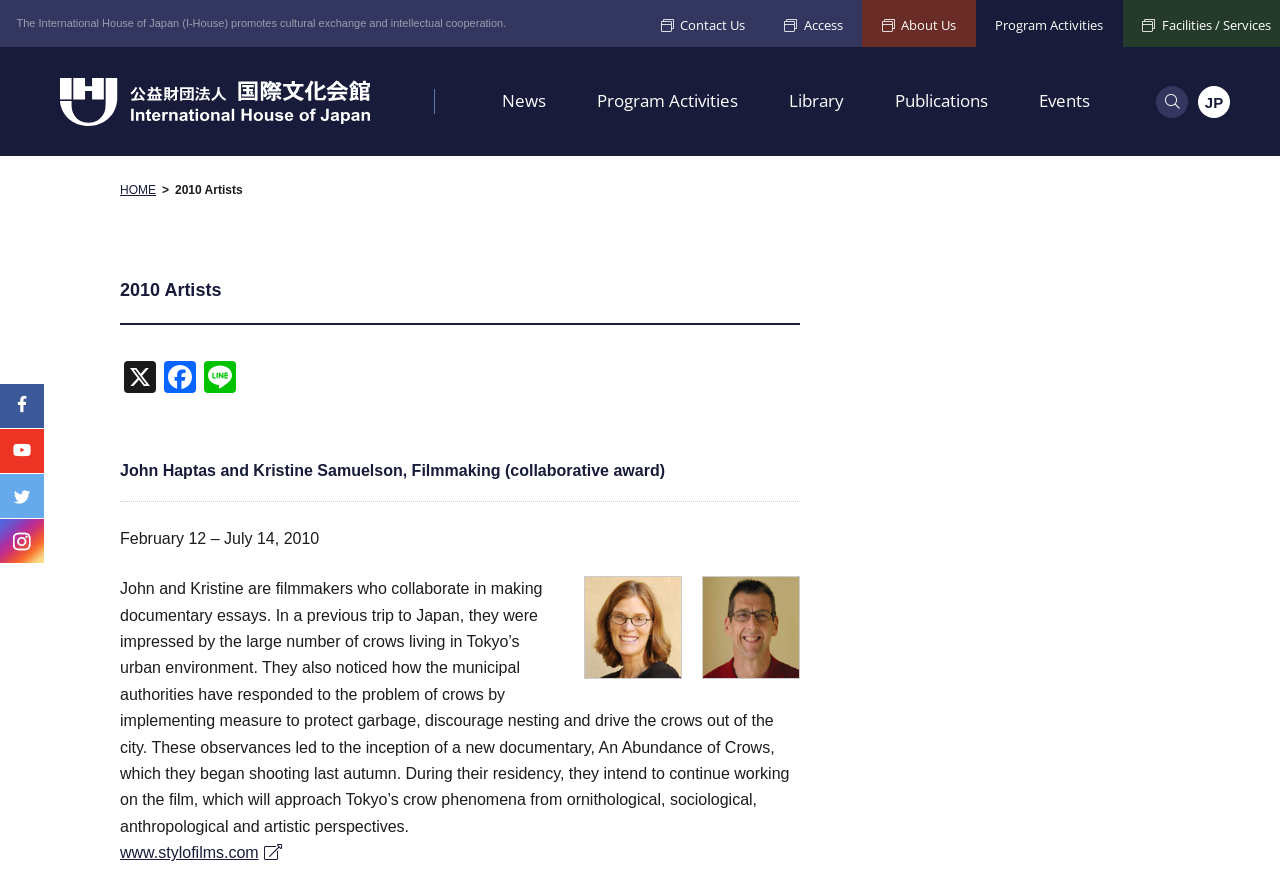Find the bounding box coordinates corresponding to the UI element with the description: "Program Activities". The coordinates should be formatted as [left, top, right, bottom], with values as floats between 0 and 1.

[0.762, 0.0, 0.877, 0.053]